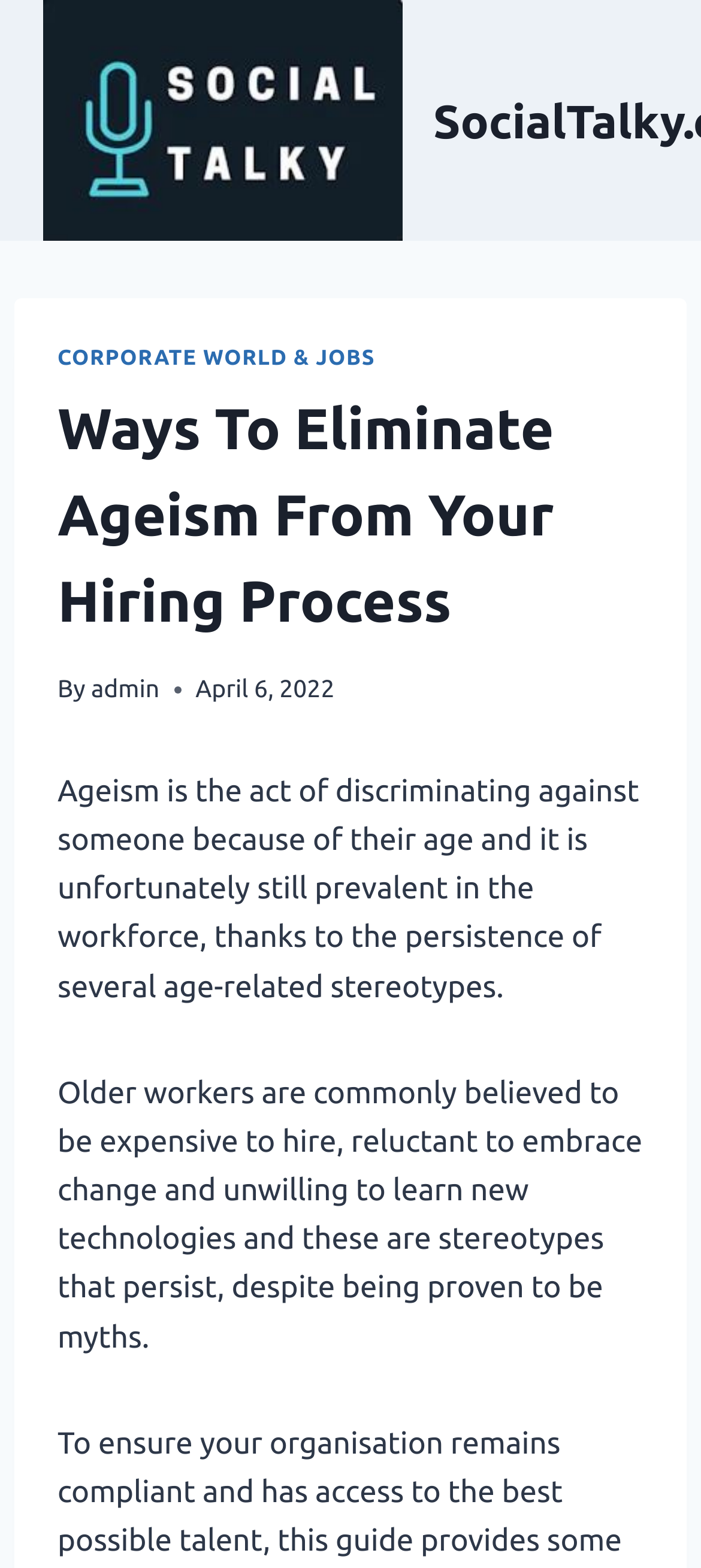Provide a short, one-word or phrase answer to the question below:
Who is the author of the article?

admin